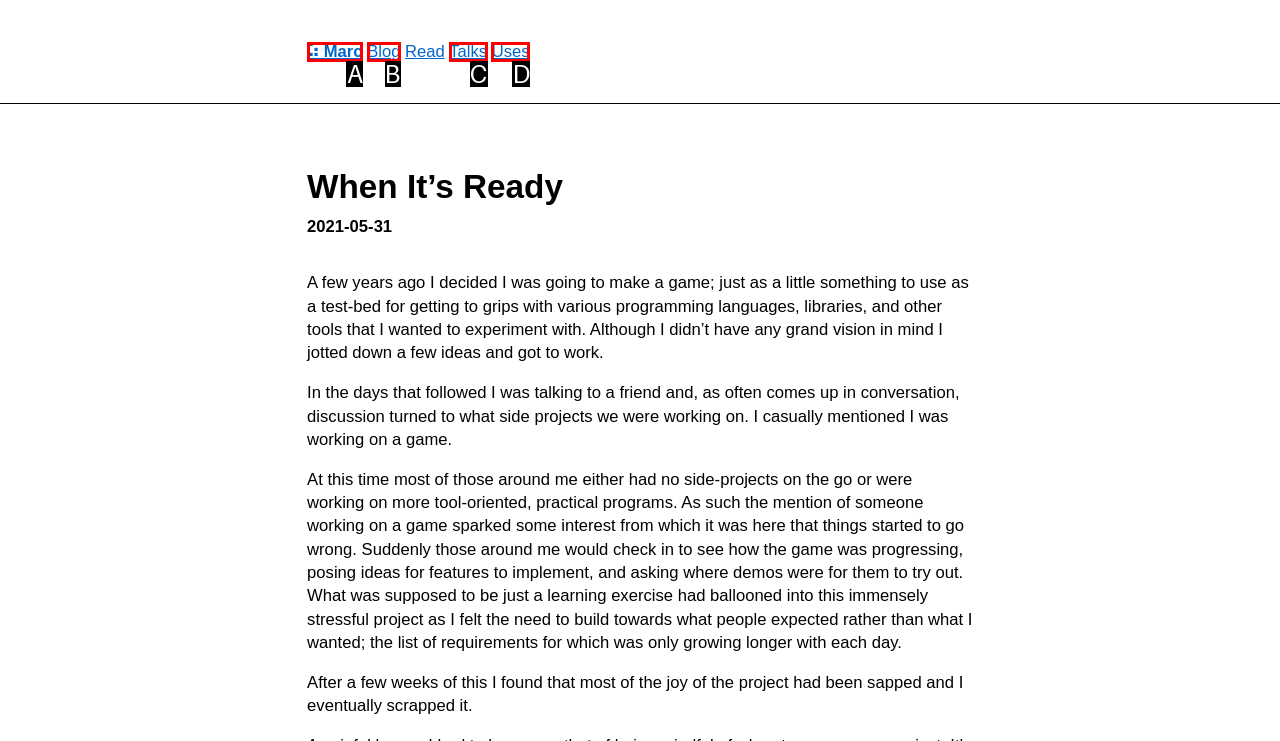Find the HTML element that matches the description provided: ⠵ Marc
Answer using the corresponding option letter.

A